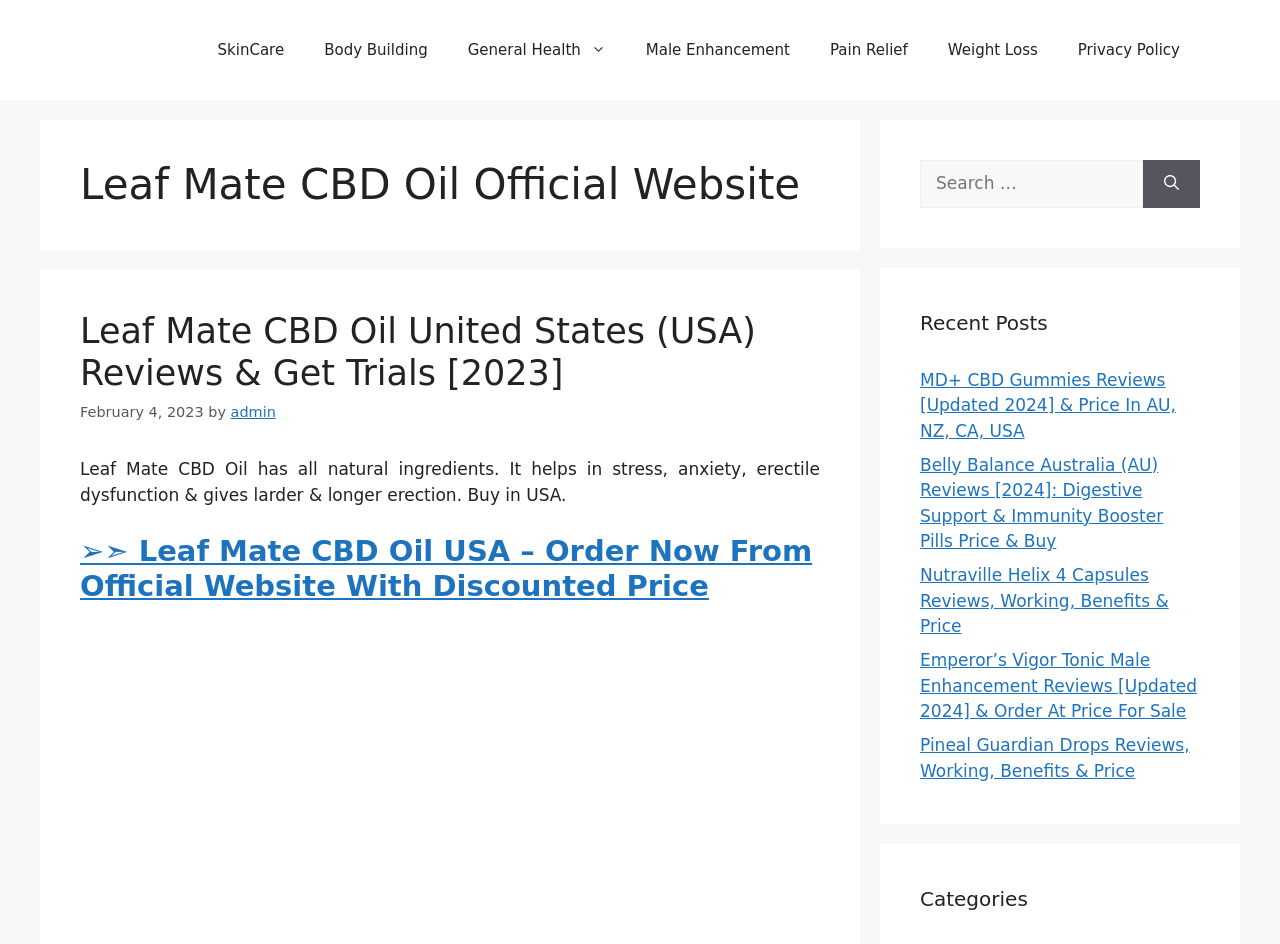Please specify the bounding box coordinates for the clickable region that will help you carry out the instruction: "Go to SkinCare page".

[0.154, 0.021, 0.238, 0.085]